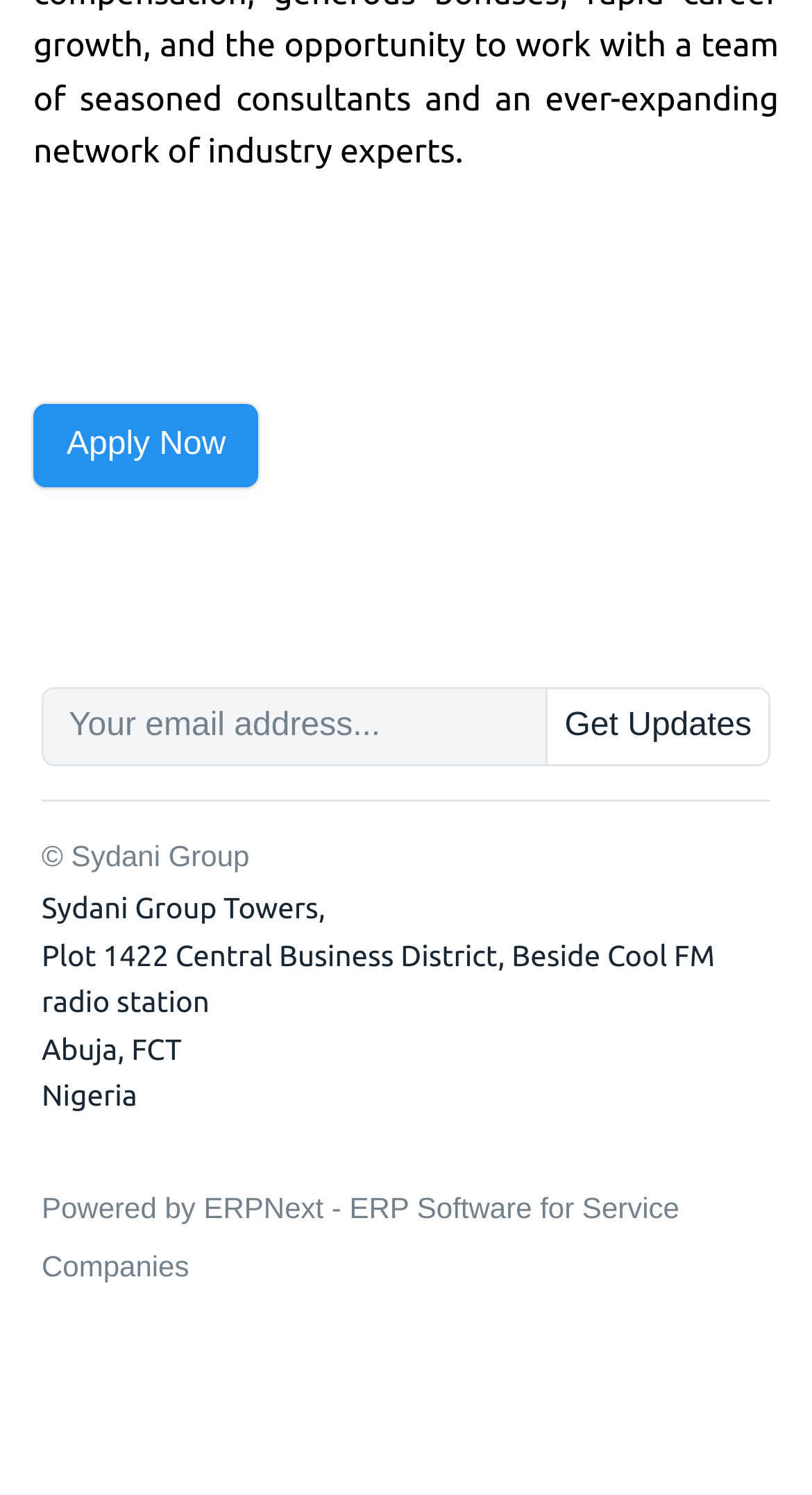What is the ERP software used by the company?
Provide a detailed and well-explained answer to the question.

The ERP software used by the company is ERPNext, as mentioned in the footer section of the webpage, where it says 'Powered by ERPNext - ERP Software for Service Companies'.